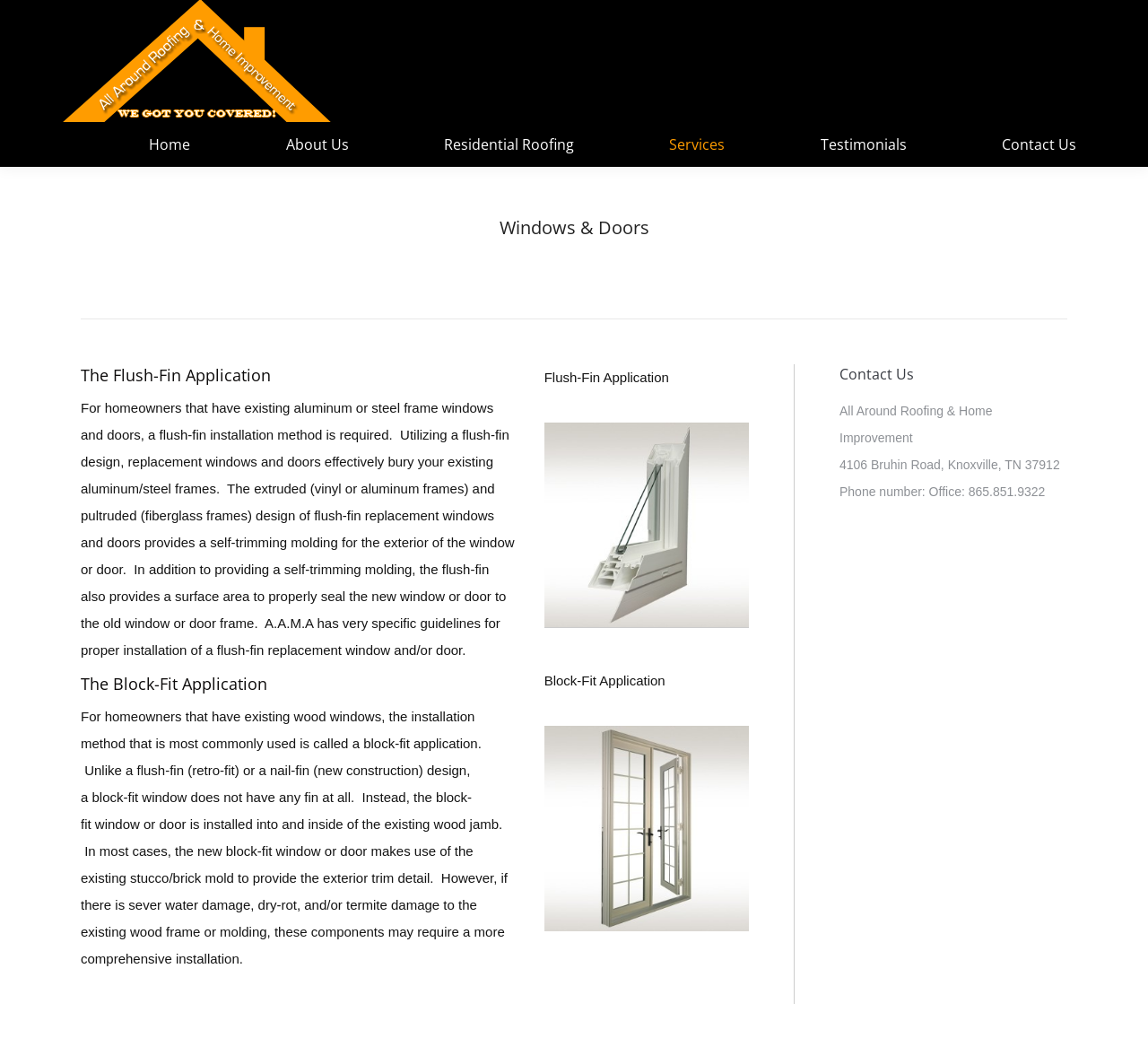What is the difference between a flush-fin and a block-fit application?
Make sure to answer the question with a detailed and comprehensive explanation.

According to the webpage, the main difference between a flush-fin and a block-fit application is that a flush-fin has a fin, whereas a block-fit does not. This is mentioned in the sections 'The Flush-Fin Application' and 'The Block-Fit Application'.